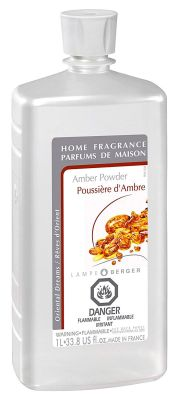Please provide a one-word or phrase answer to the question: 
What type of scent is Amber Powder?

Oriental